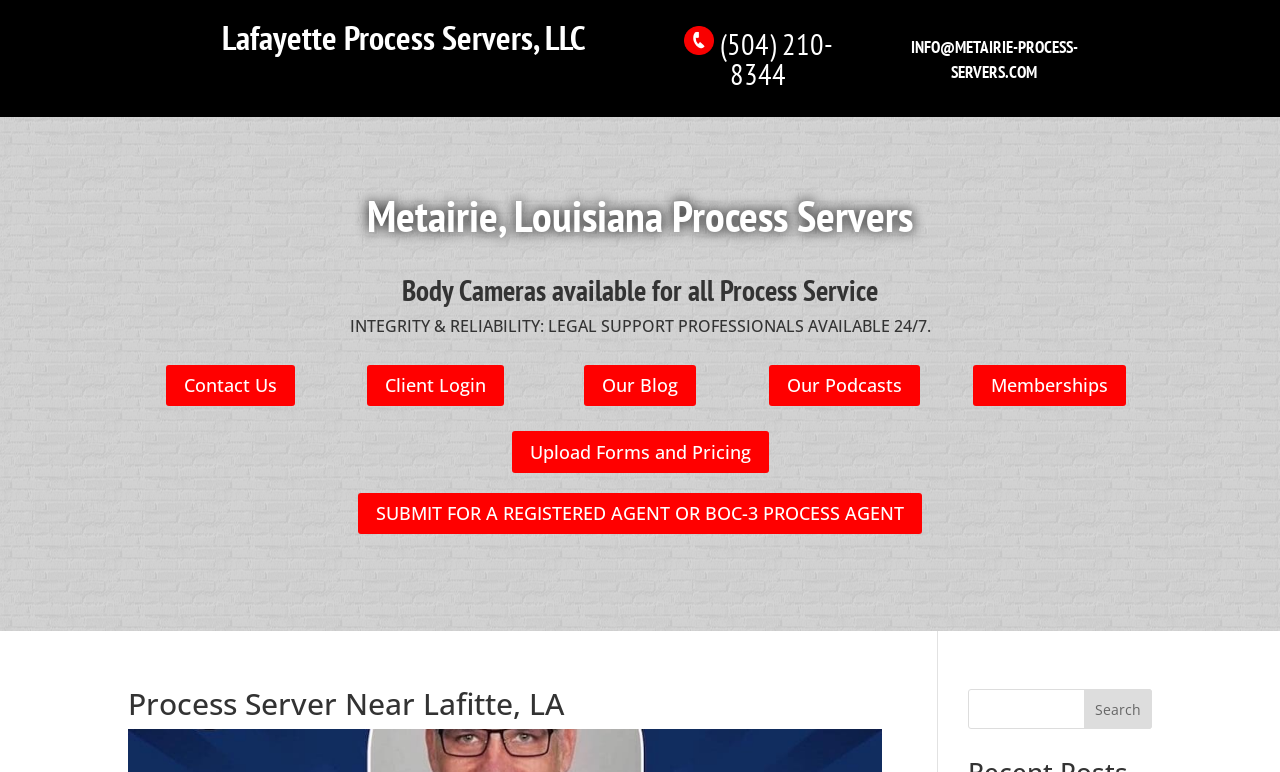Using the image as a reference, answer the following question in as much detail as possible:
Is there a search function on the webpage?

I looked at the webpage and found a search box and a 'Search' button, which indicates that there is a search function available on the webpage.